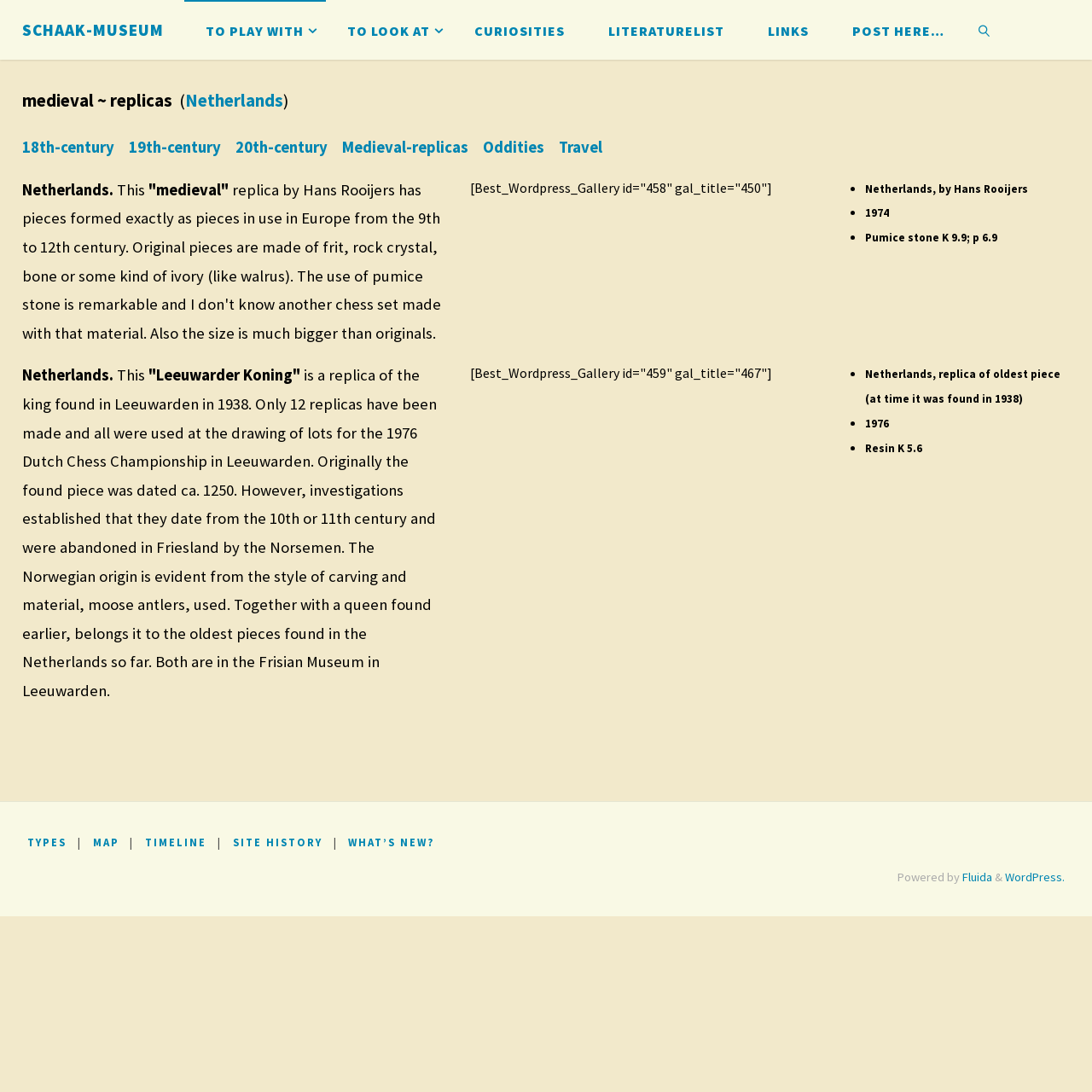Articulate a detailed summary of the webpage's content and design.

The webpage is about medieval replicas, specifically from the Netherlands. At the top, there is a header with a link to the "SCHAACK-MUSEUM" and a navigation menu with links to various sections, including "TO PLAY WITH", "TO LOOK AT", "CURIOSITIES", "LITERATURELIST", "LINKS", and "POST HERE…".

Below the navigation menu, there is a main section with an article that appears to be the main content of the page. The article has a heading that reads "medieval ~ replicas (Netherlands)" and contains several links to related topics, including "18th-century", "19th-century", "20th-century", "Medieval-replicas", "Oddities", and "Travel".

The article also contains several paragraphs of text, including a description of a medieval replica from the Netherlands, specifically a king found in Leeuwarden in 1938. The text explains that only 12 replicas were made and that they were used in a drawing of lots for the 1976 Dutch Chess Championship. The article also mentions that the original piece was dated to around 1250 but was later found to be from the 10th or 11th century and was abandoned in Friesland by the Norsemen.

There are also several lists with bullet points, including one that lists details about the replica, such as its material (pumice stone) and size (K 9.9; p 6.9). Another list appears to be a timeline, with dates including 1974 and 1976.

At the bottom of the page, there is a section with links to other sections of the website, including "TYPES", "MAP", "TIMELINE", "SITE HISTORY", and "WHAT’S NEW?". There is also a link to return to the top of the page and a footer with information about the website, including that it is powered by Fluida and WordPress.